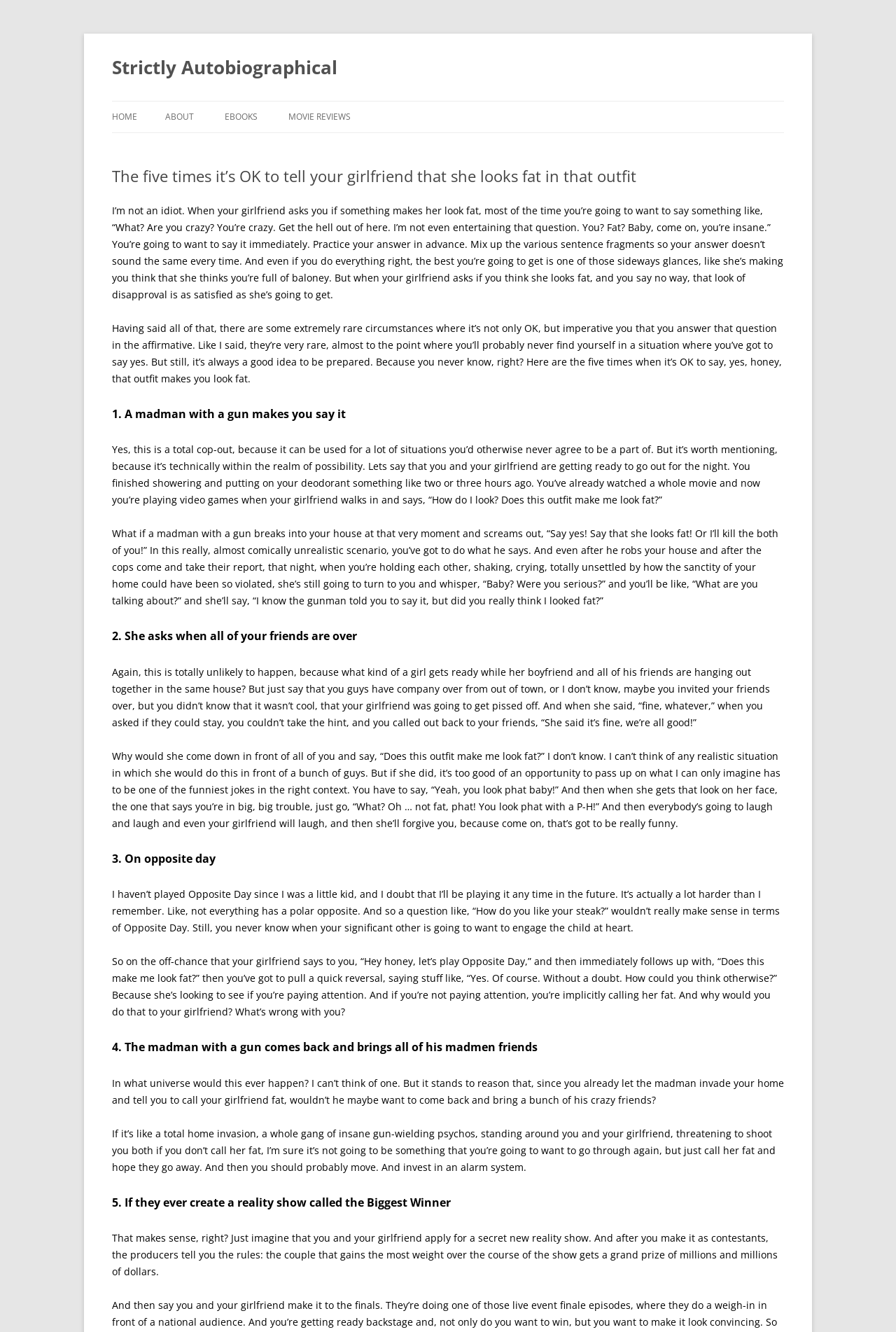Provide your answer in a single word or phrase: 
How many circumstances are mentioned in the article?

Five